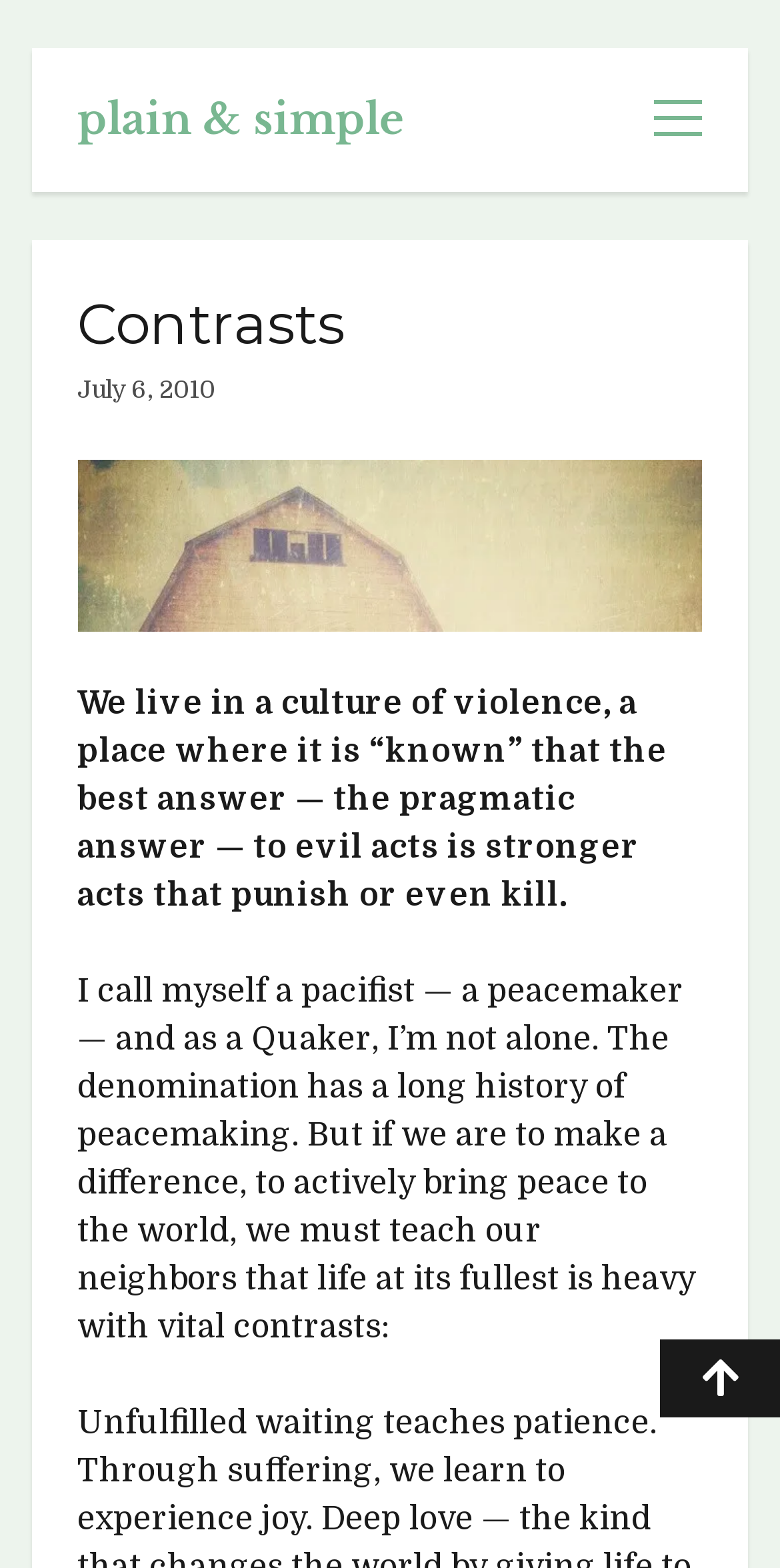Please locate the bounding box coordinates of the element that should be clicked to achieve the given instruction: "Go to the HOME page".

[0.425, 0.264, 0.575, 0.287]